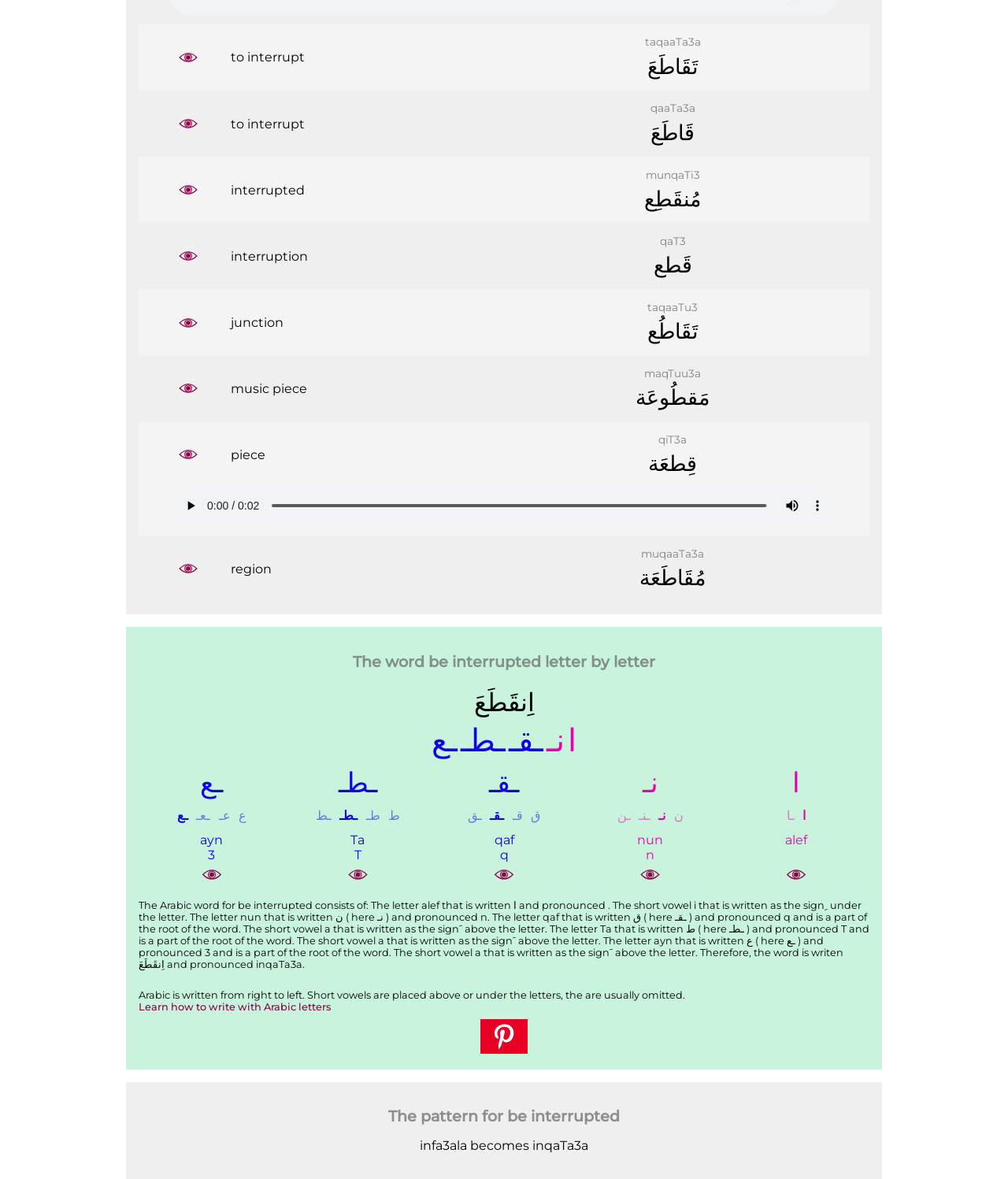What is the word for 'be interrupted' in Arabic?
Provide a thorough and detailed answer to the question.

The word for 'be interrupted' in Arabic is inqaTa3a, which consists of the letters alef, nun, qaf, Ta, and ayn, with short vowels i, a, and a.